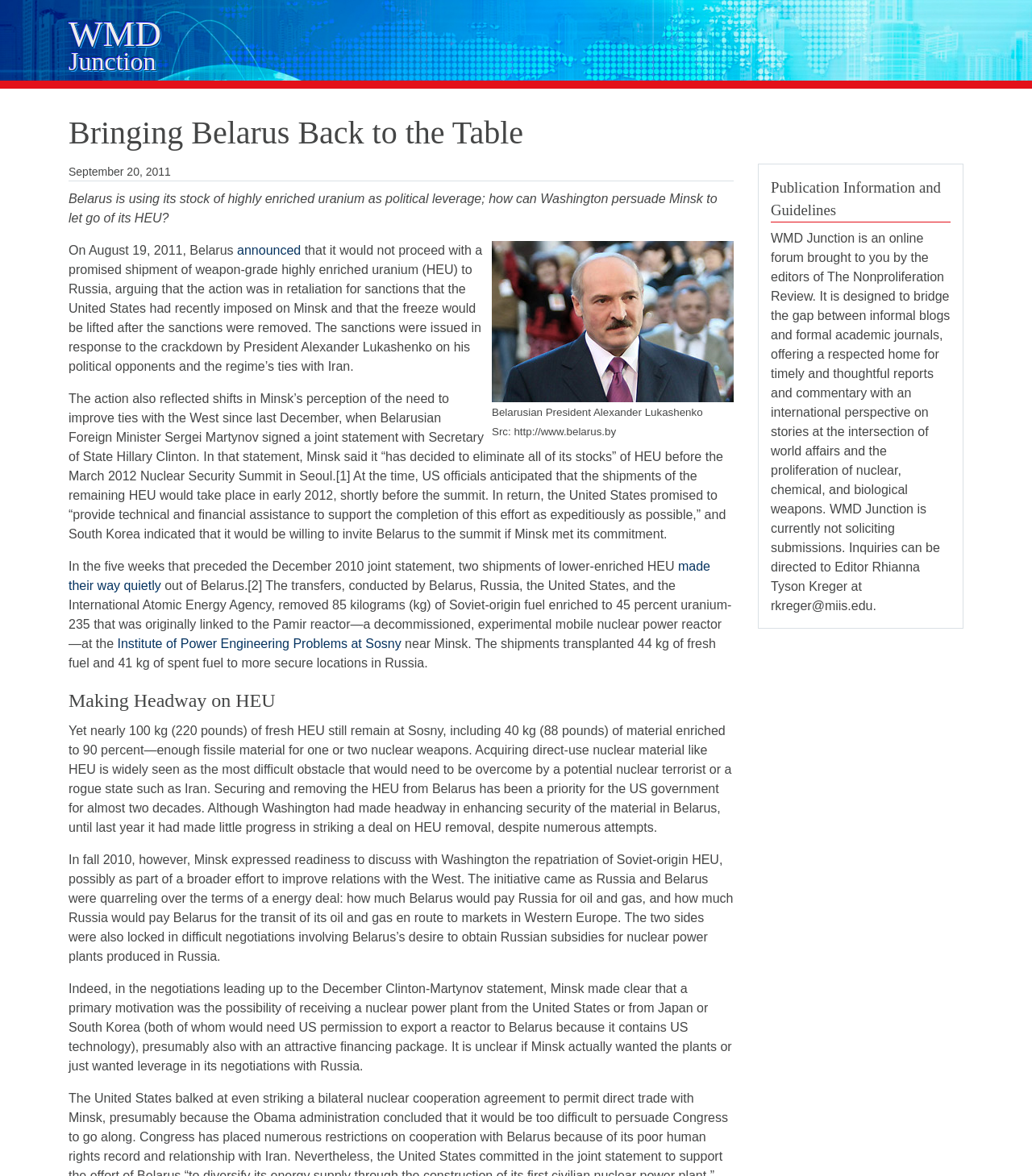Predict the bounding box for the UI component with the following description: "made their way quietly".

[0.066, 0.476, 0.688, 0.504]